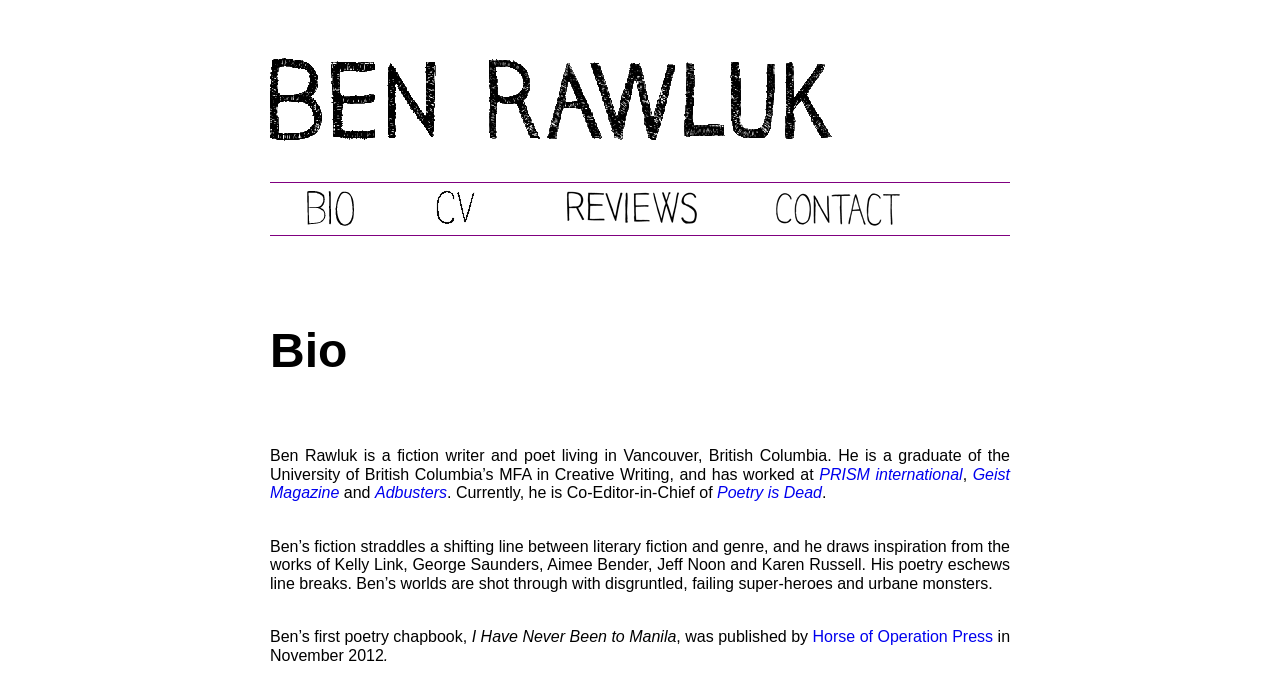Locate the UI element that matches the description Poetry is Dead in the webpage screenshot. Return the bounding box coordinates in the format (top-left x, top-left y, bottom-right x, bottom-right y), with values ranging from 0 to 1.

[0.56, 0.707, 0.642, 0.732]